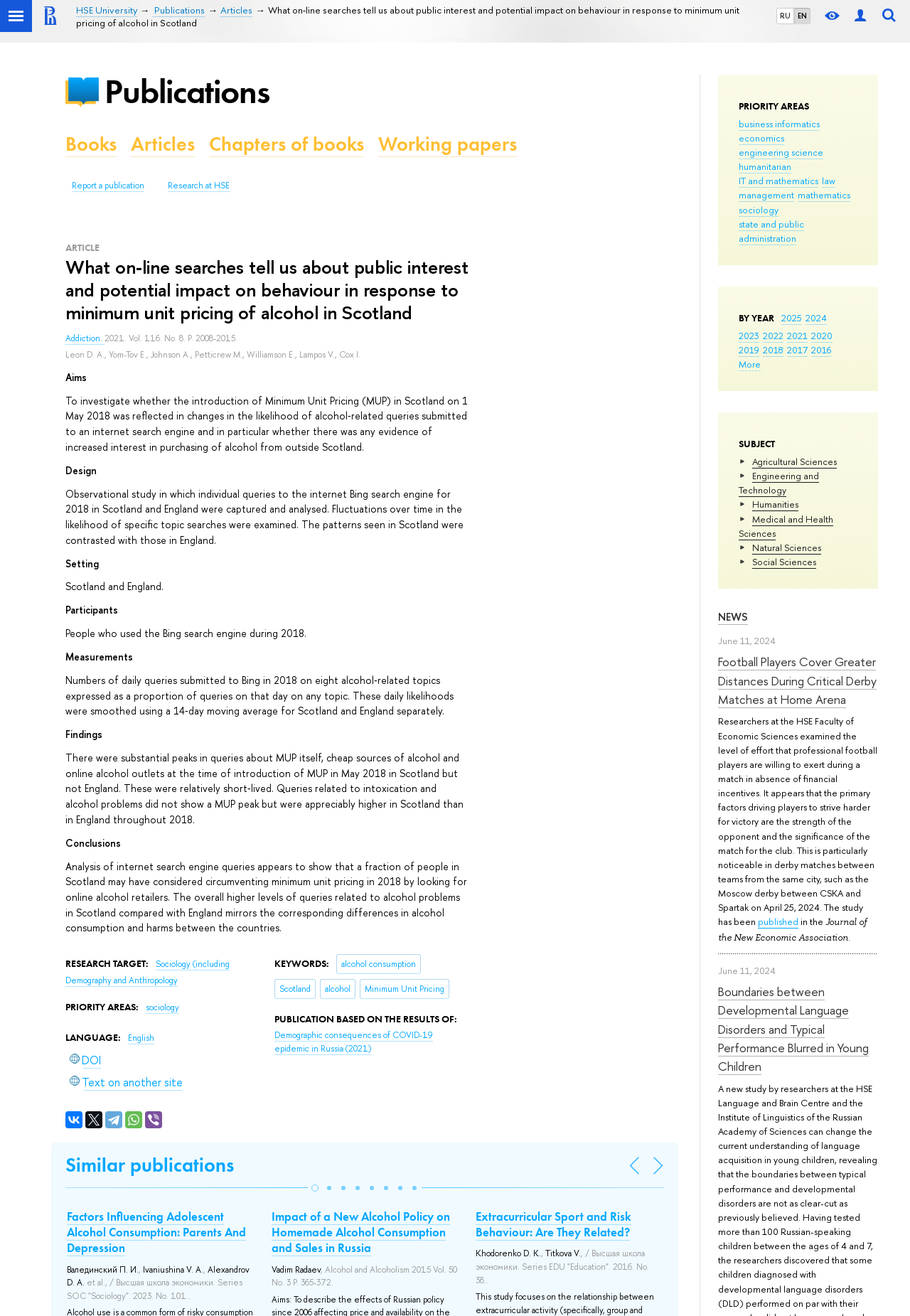Find the bounding box coordinates of the clickable area that will achieve the following instruction: "View article about minimum unit pricing of alcohol in Scotland".

[0.083, 0.002, 0.813, 0.022]